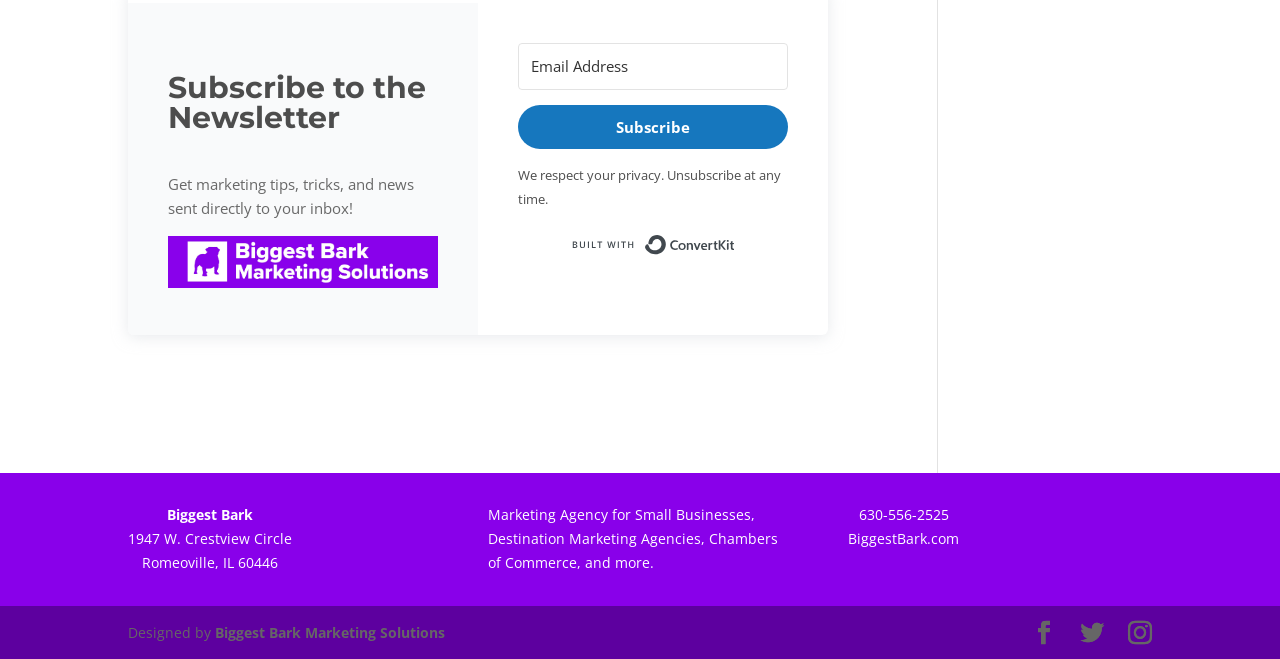Provide a single word or phrase answer to the question: 
What is the company name?

Biggest Bark